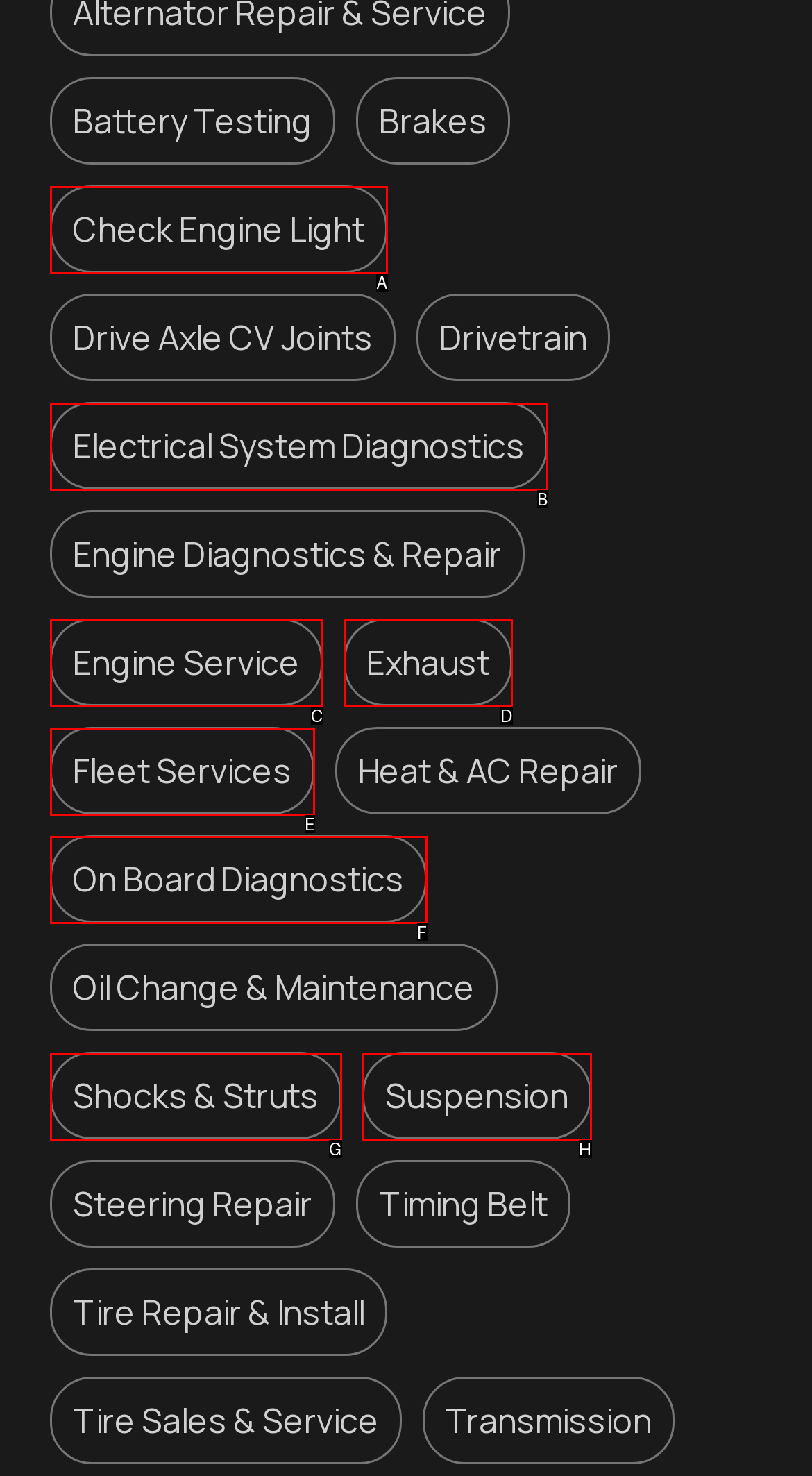Find the HTML element that matches the description: Engine Service. Answer using the letter of the best match from the available choices.

C